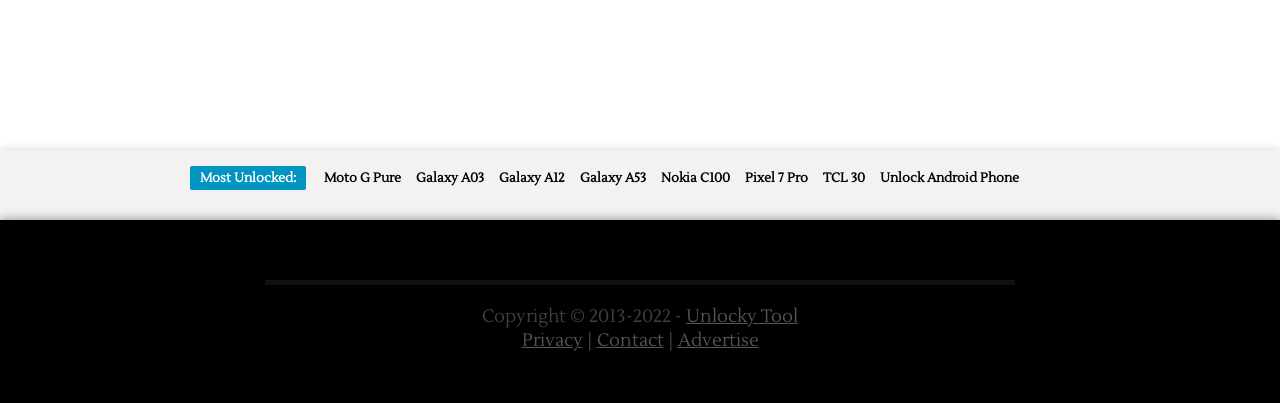Use a single word or phrase to answer the following:
How many phone models are listed?

7